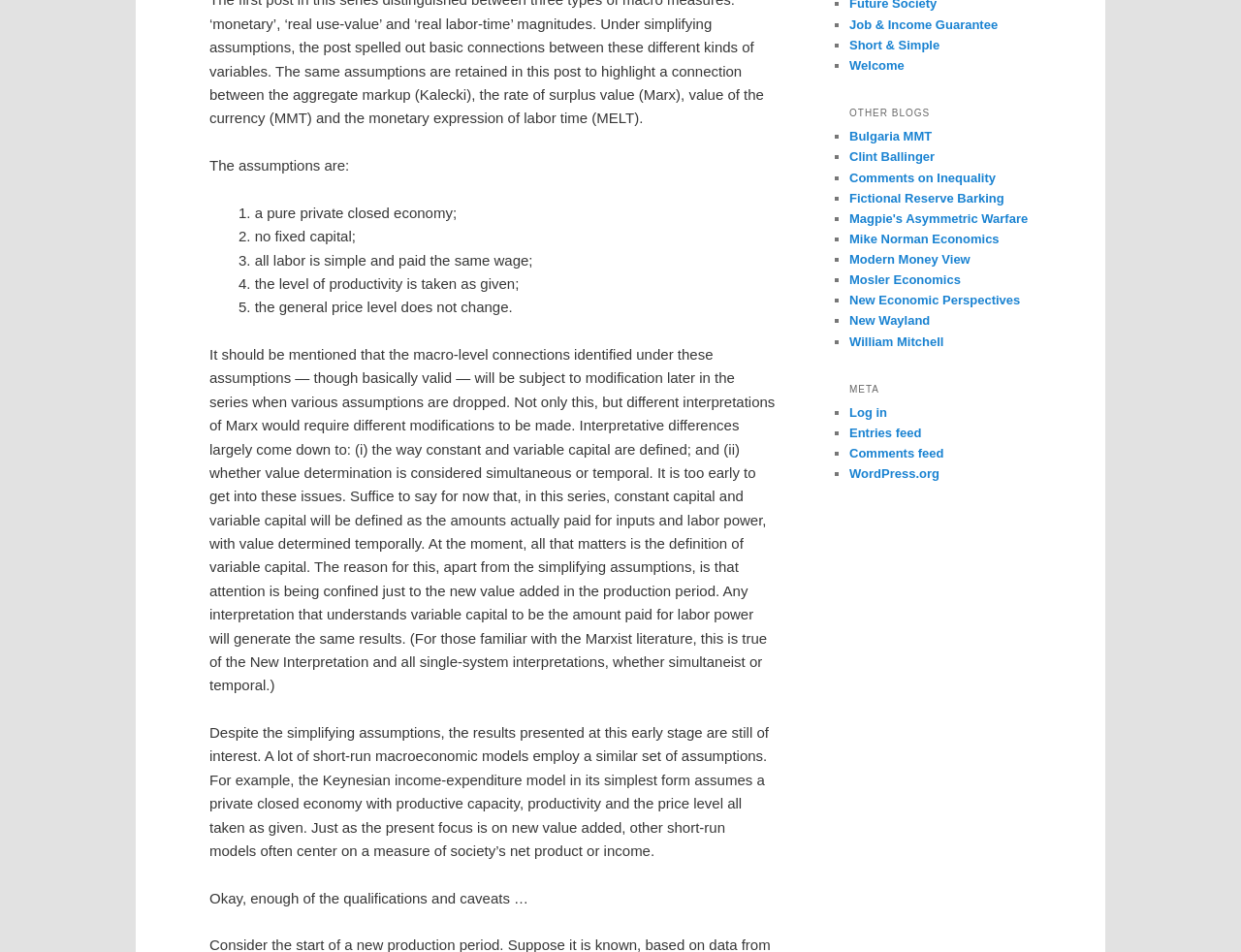Highlight the bounding box of the UI element that corresponds to this description: "Entries feed".

[0.684, 0.447, 0.743, 0.462]